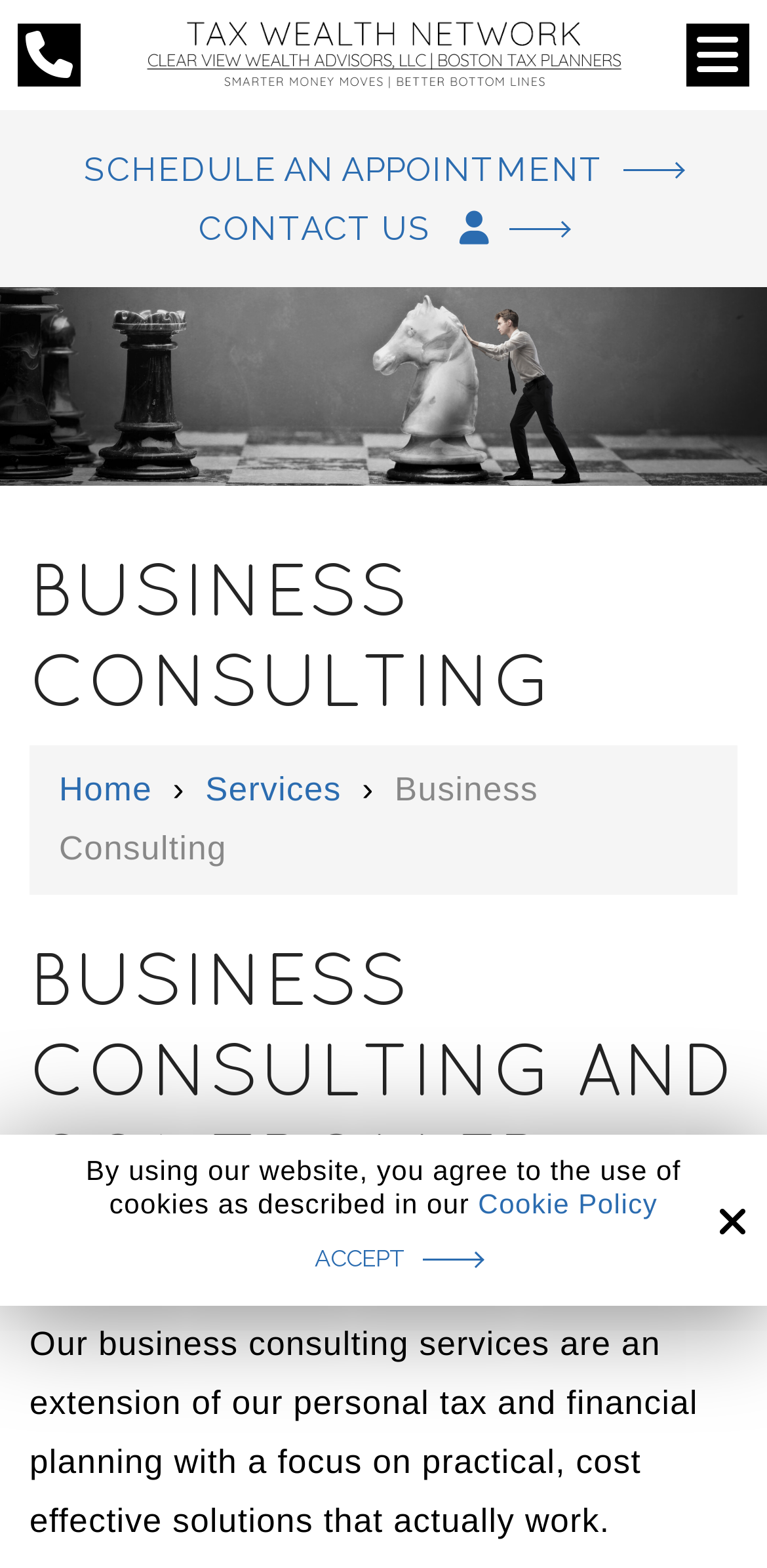Answer the question briefly using a single word or phrase: 
How can I contact the company?

Schedule an appointment